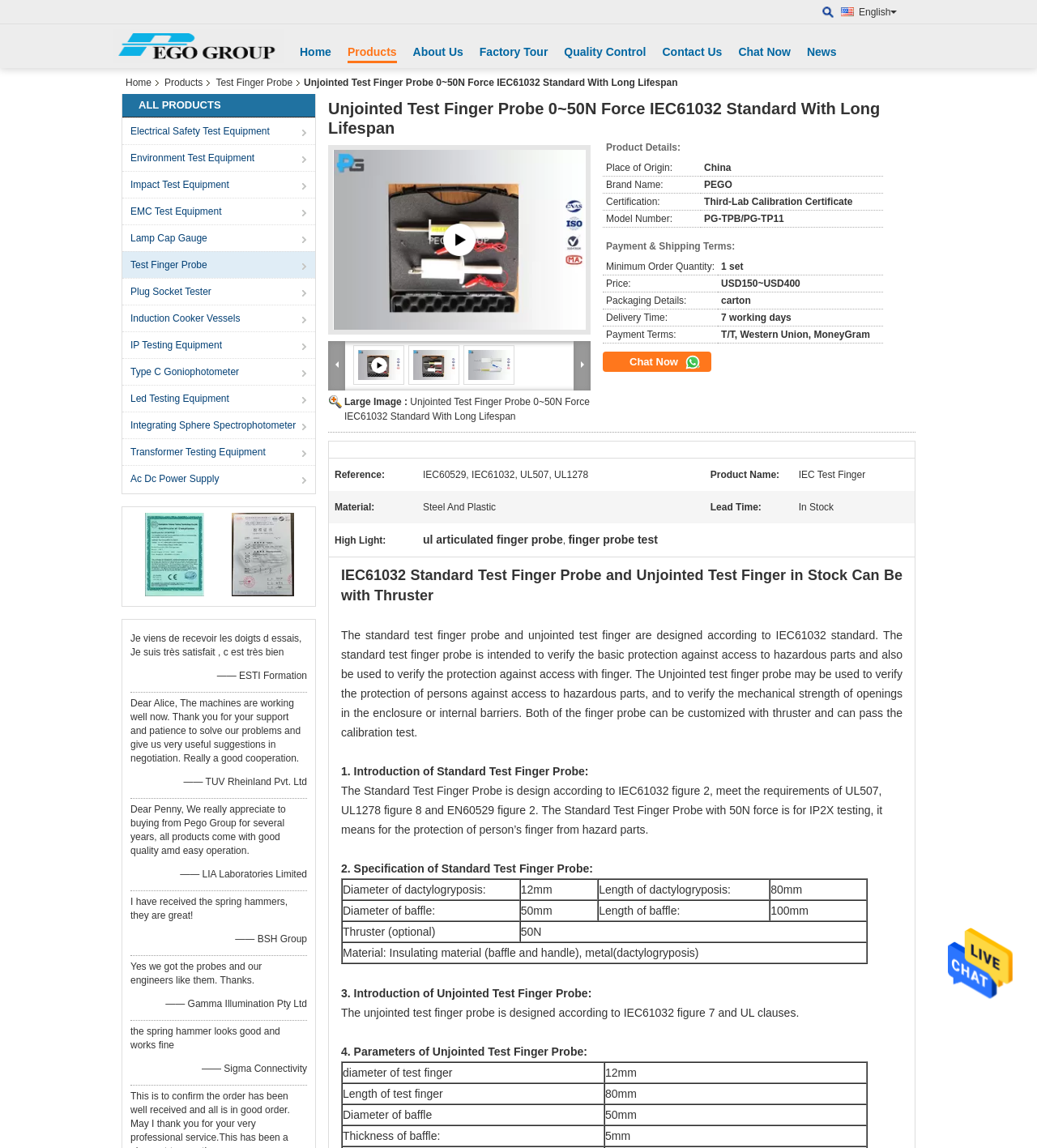Identify the bounding box coordinates for the UI element described as follows: Contact Us. Use the format (top-left x, top-left y, bottom-right x, bottom-right y) and ensure all values are floating point numbers between 0 and 1.

[0.639, 0.04, 0.696, 0.051]